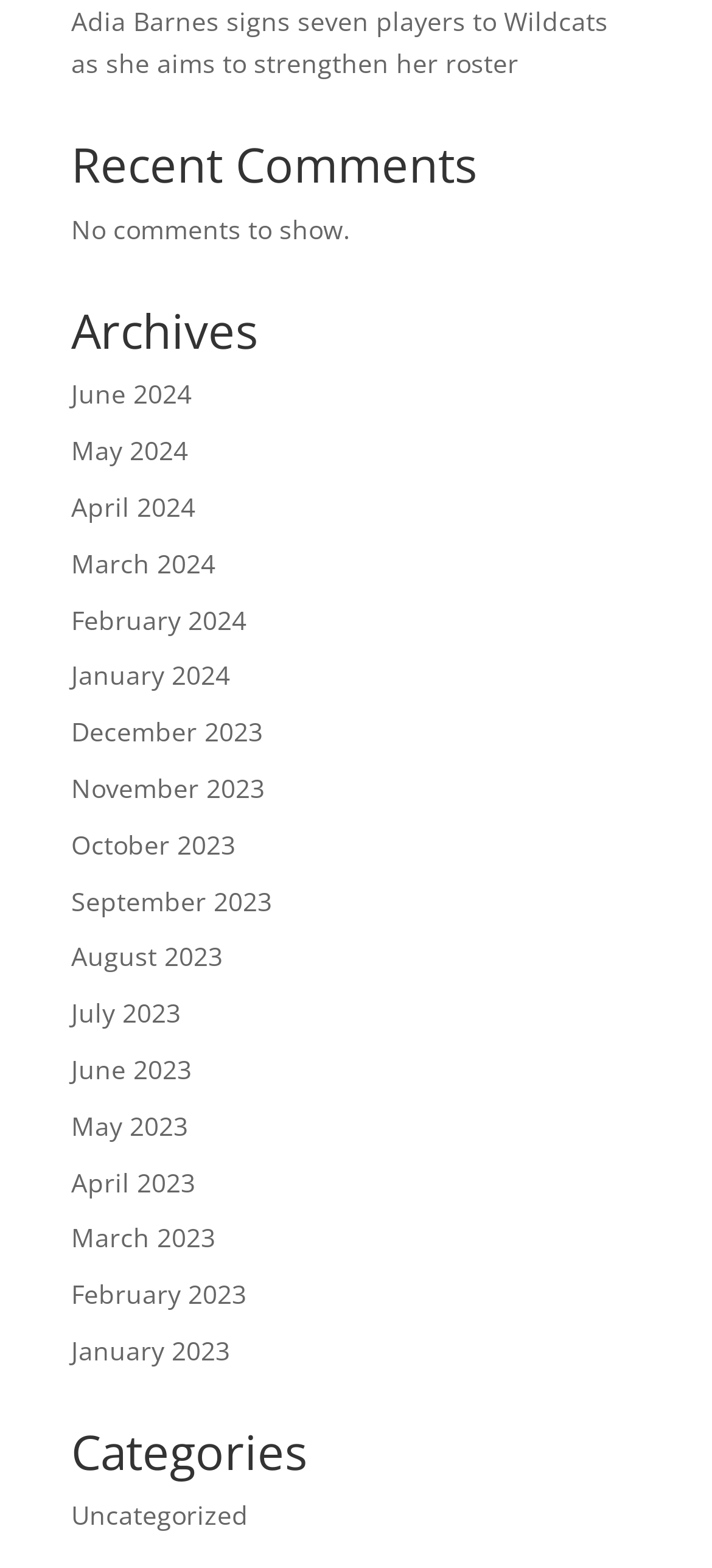Provide a brief response to the question using a single word or phrase: 
How many comments are shown on the webpage?

No comments